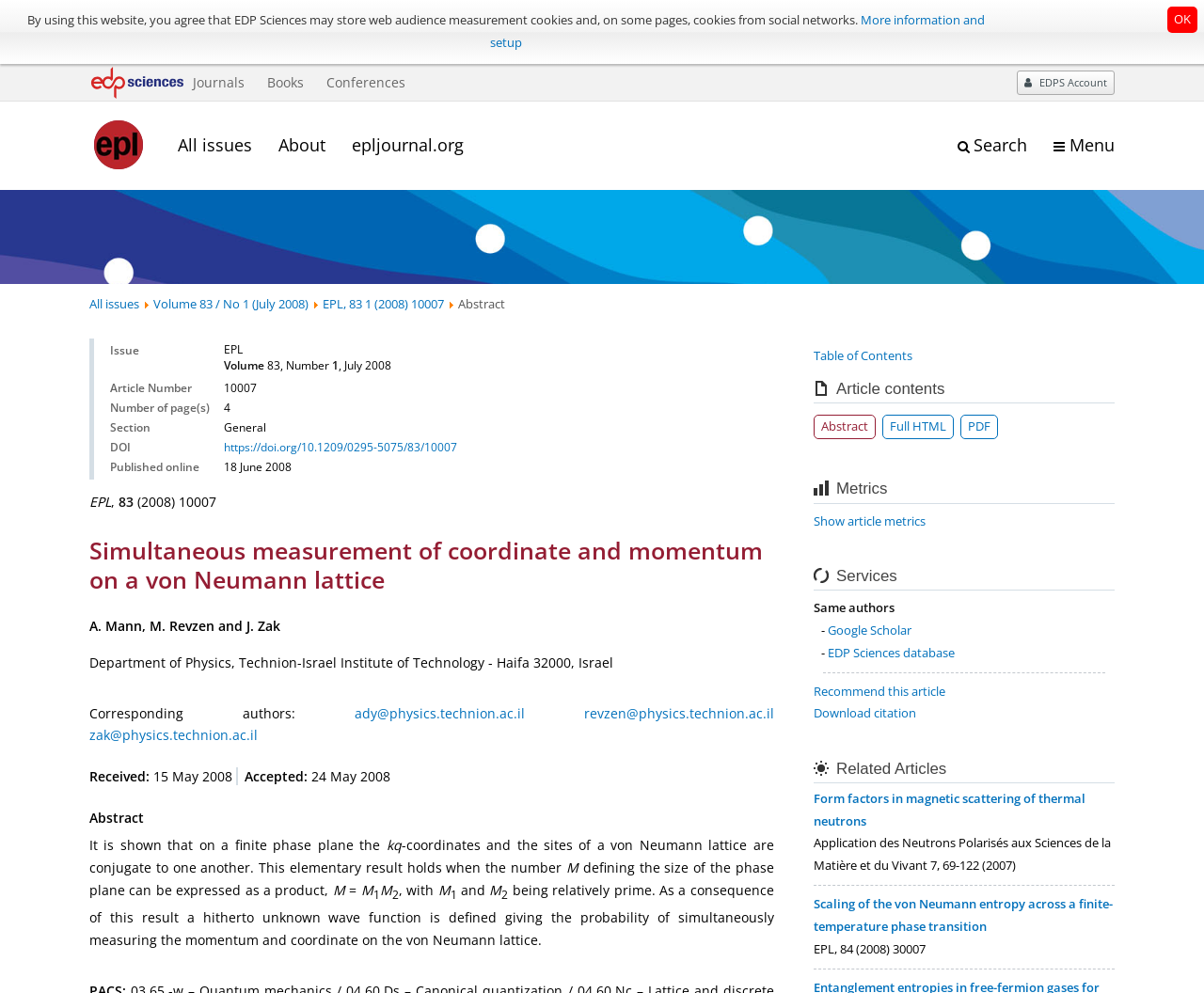Specify the bounding box coordinates of the region I need to click to perform the following instruction: "Search for a journal". The coordinates must be four float numbers in the range of 0 to 1, i.e., [left, top, right, bottom].

[0.796, 0.134, 0.853, 0.16]